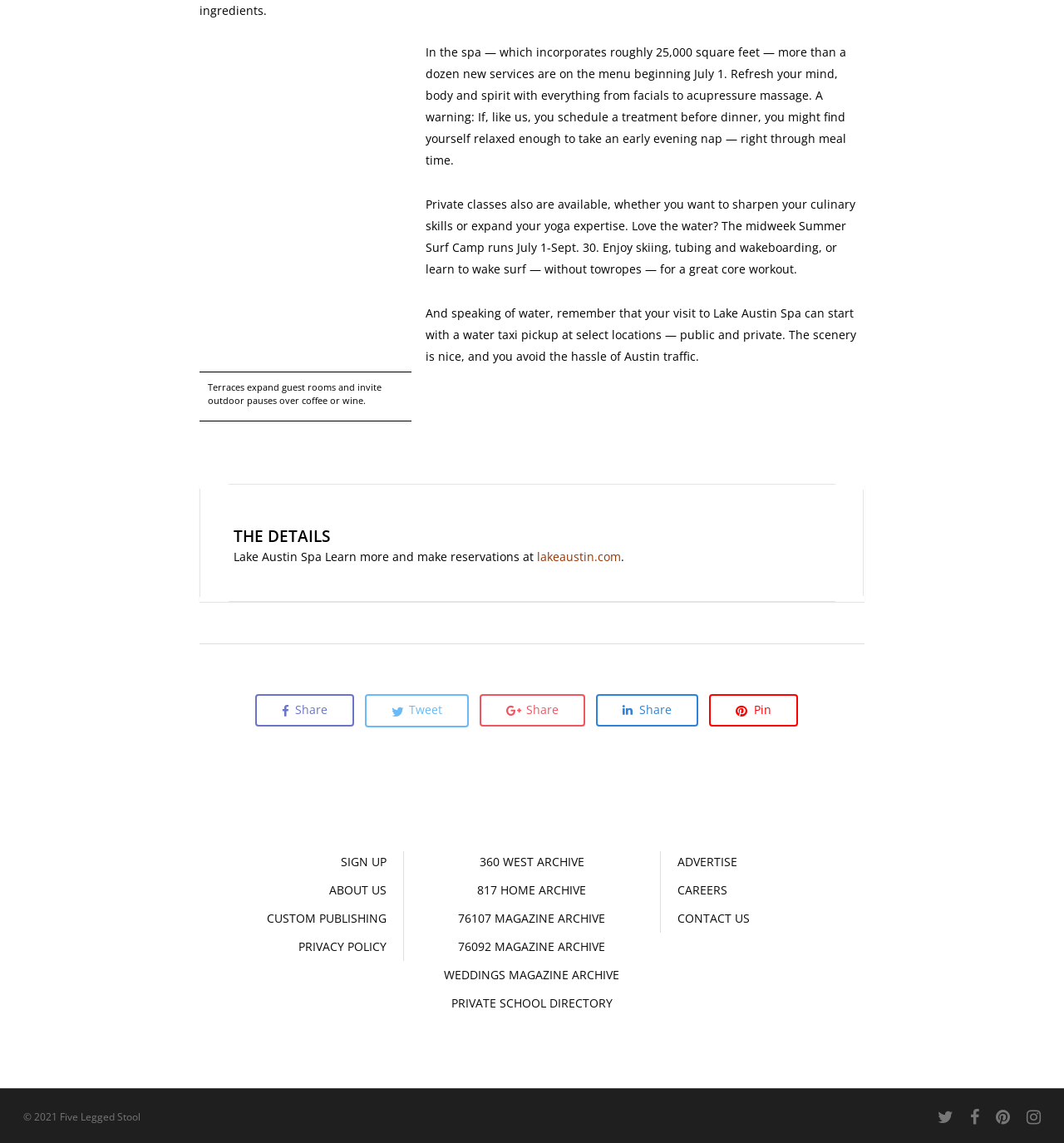Can you specify the bounding box coordinates of the area that needs to be clicked to fulfill the following instruction: "Click the 'ABOUT US' link"?

[0.165, 0.769, 0.363, 0.788]